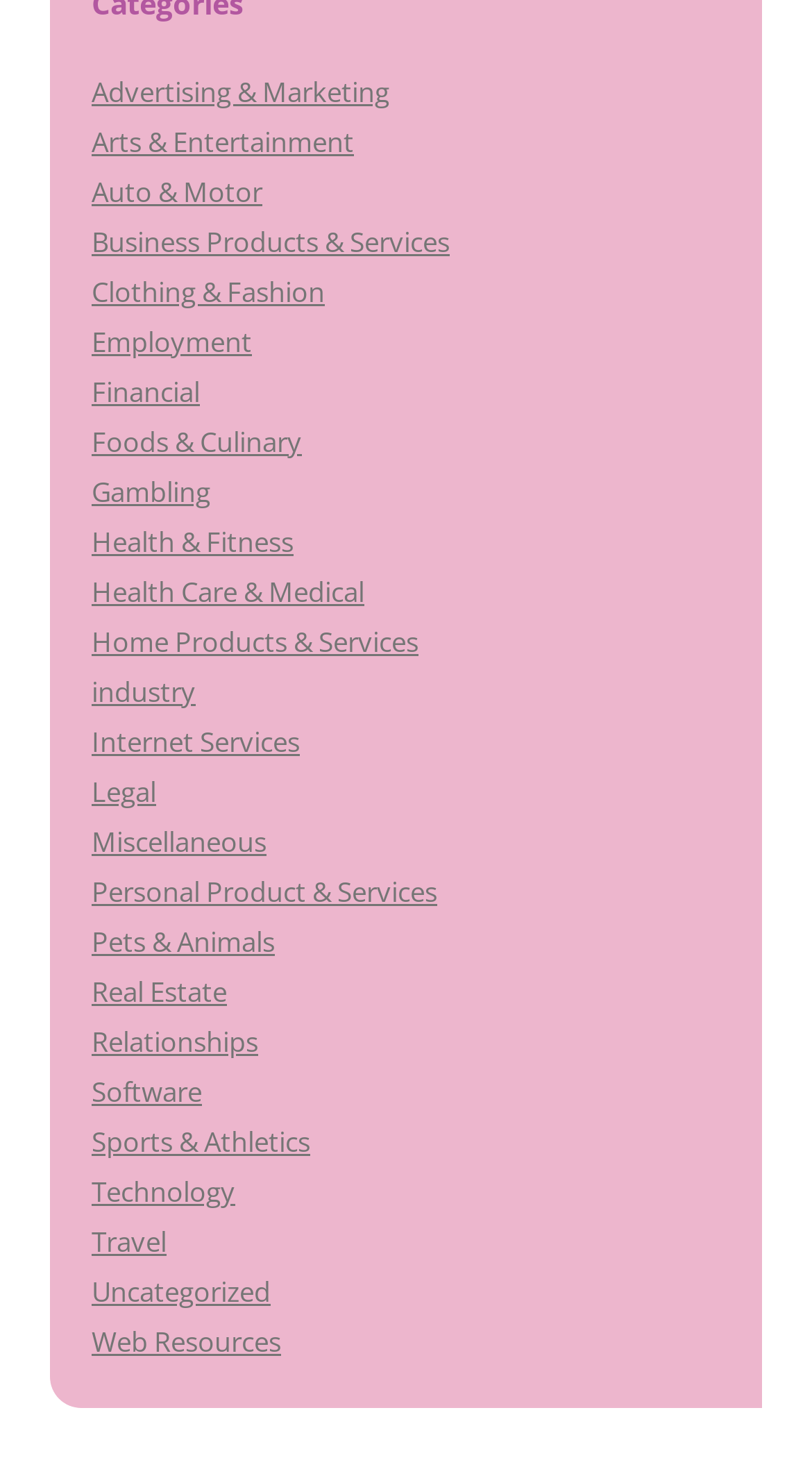Based on the description "Web Resources", find the bounding box of the specified UI element.

[0.113, 0.907, 0.346, 0.933]